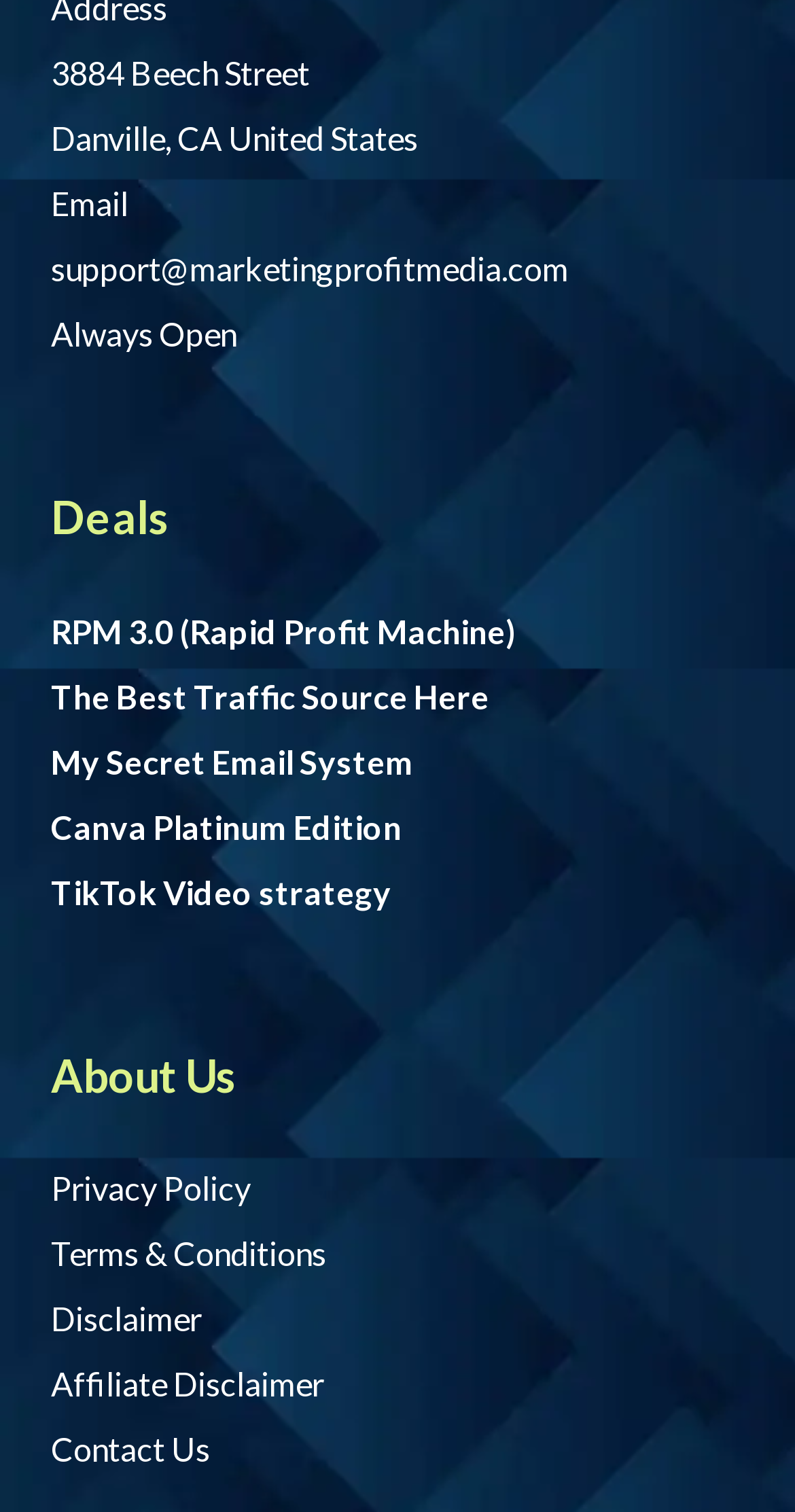Answer the following query with a single word or phrase:
How many links are there in the 'About Us' section?

1